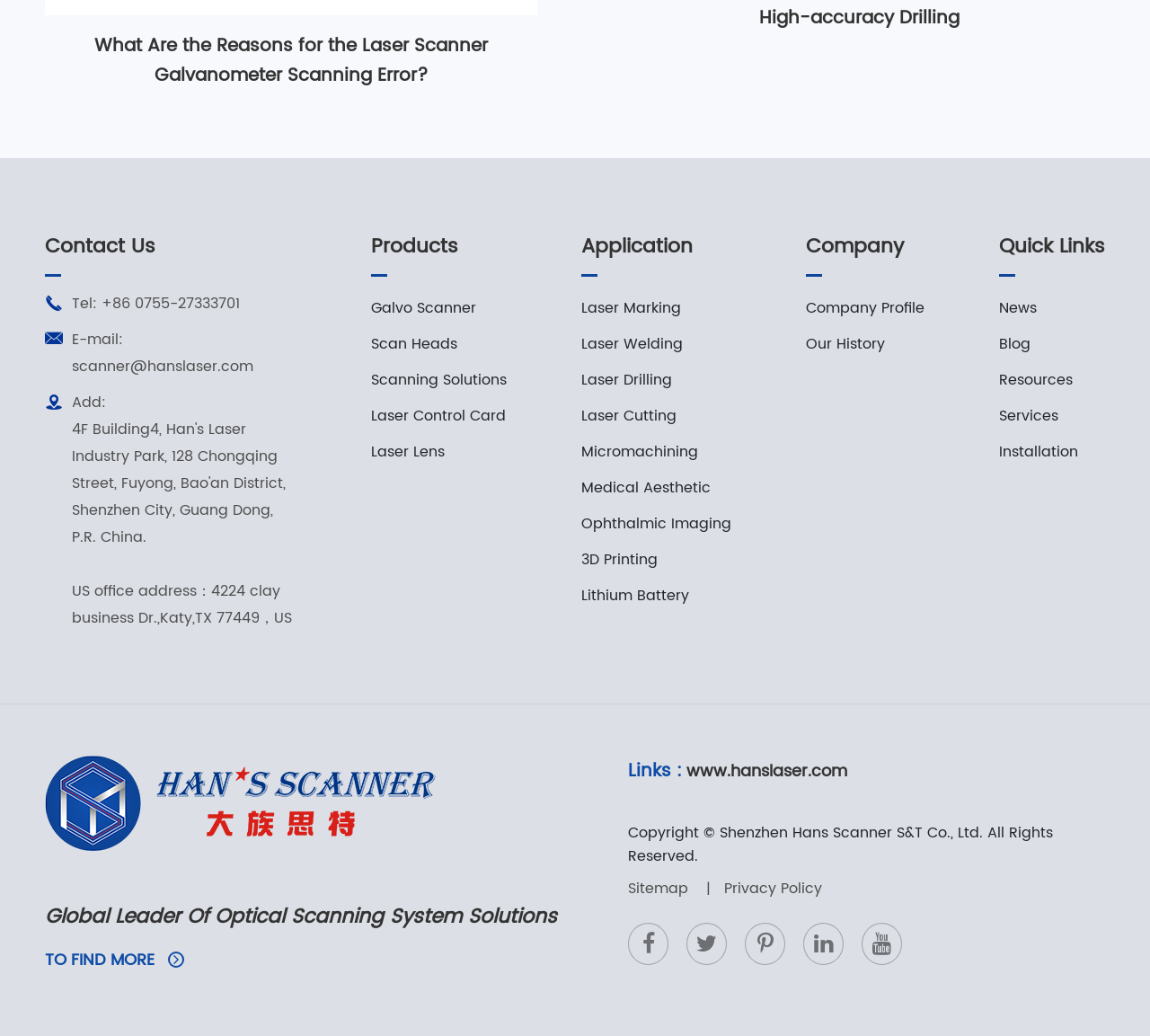Give a one-word or short phrase answer to this question: 
What is the US office address of the company?

4224 clay business Dr.,Katy,TX 77449，US